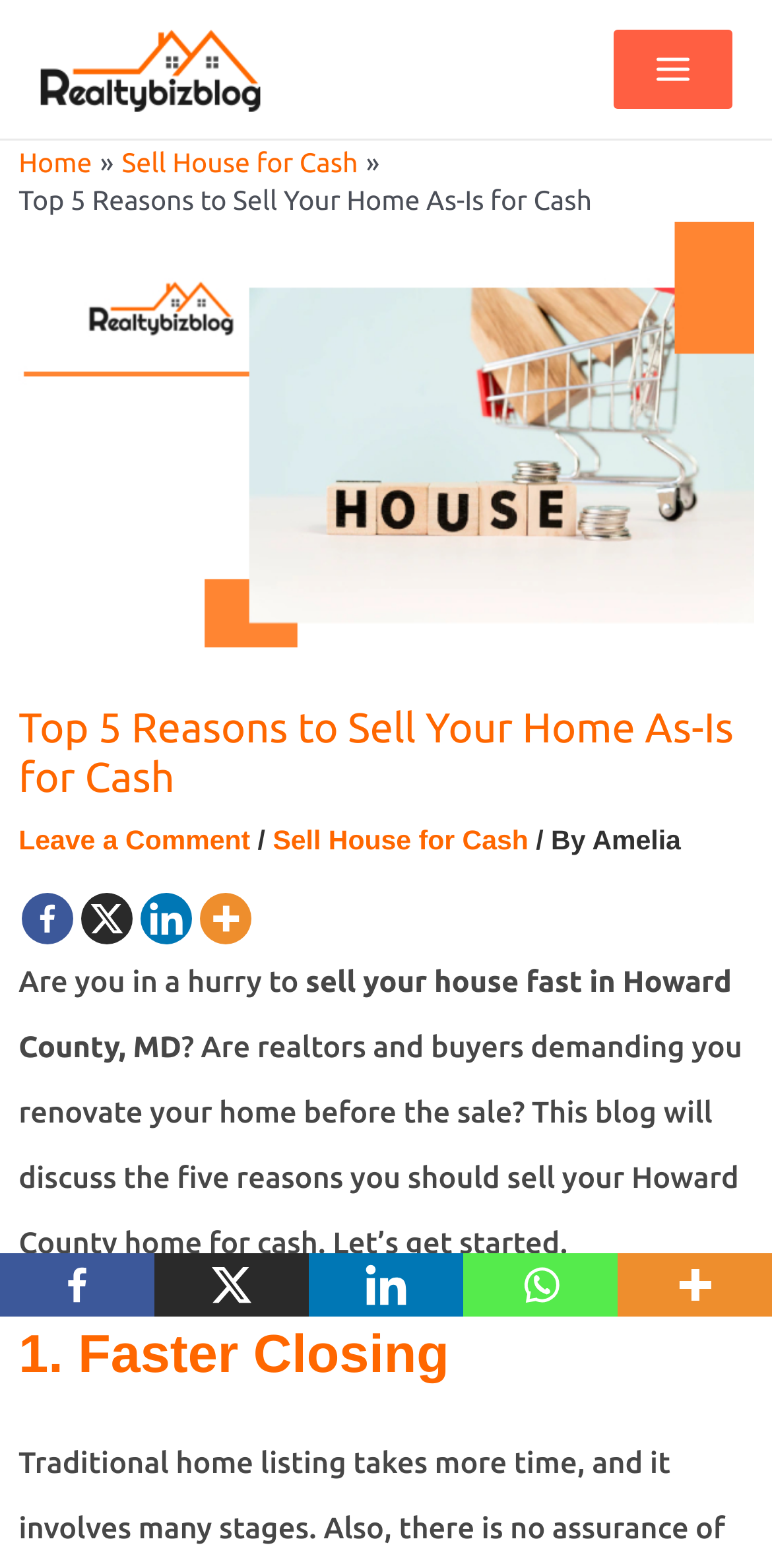Provide a one-word or one-phrase answer to the question:
What is the topic of the blog post?

Selling house for cash